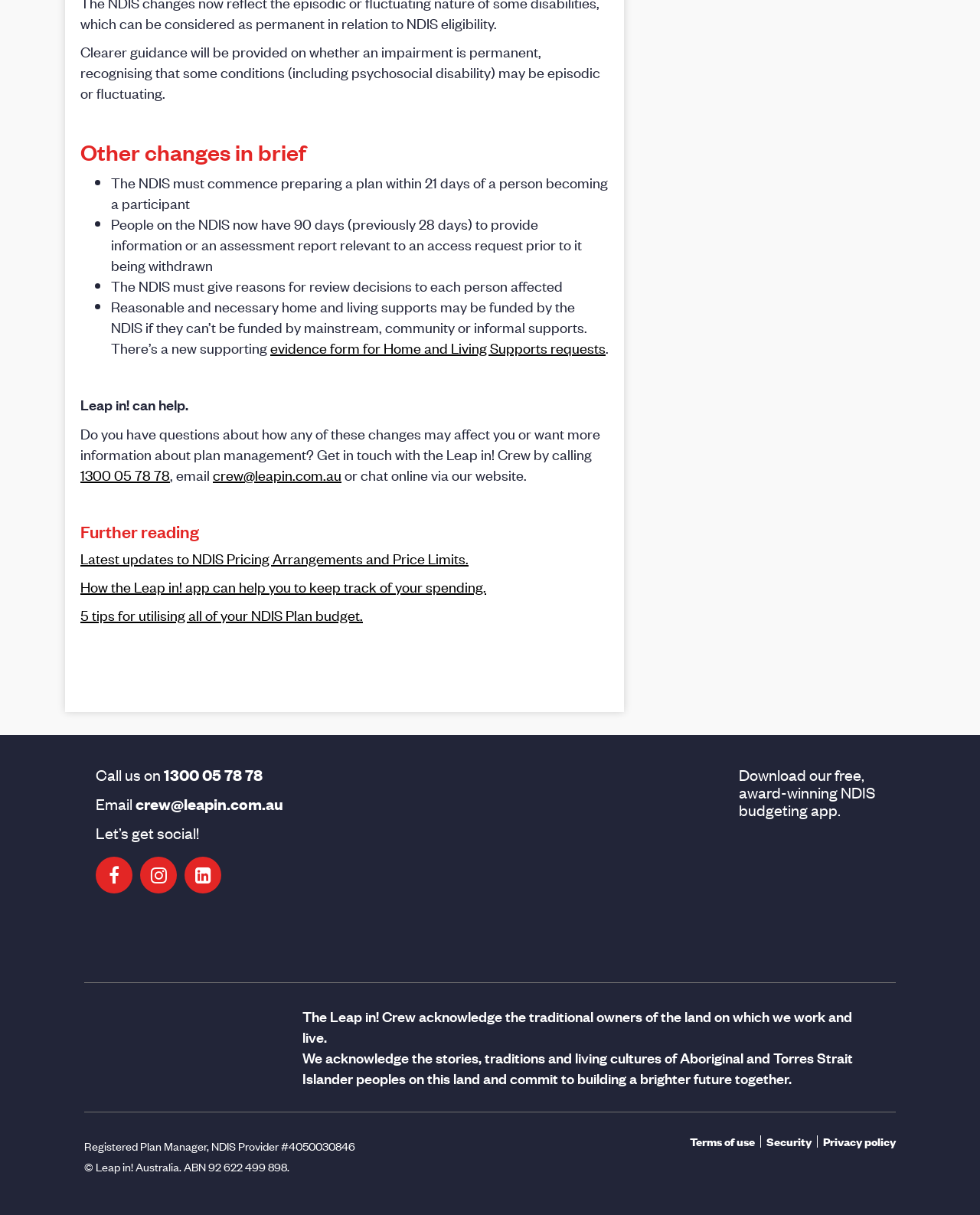Determine the bounding box coordinates of the section I need to click to execute the following instruction: "Call the phone number". Provide the coordinates as four float numbers between 0 and 1, i.e., [left, top, right, bottom].

[0.098, 0.629, 0.268, 0.646]